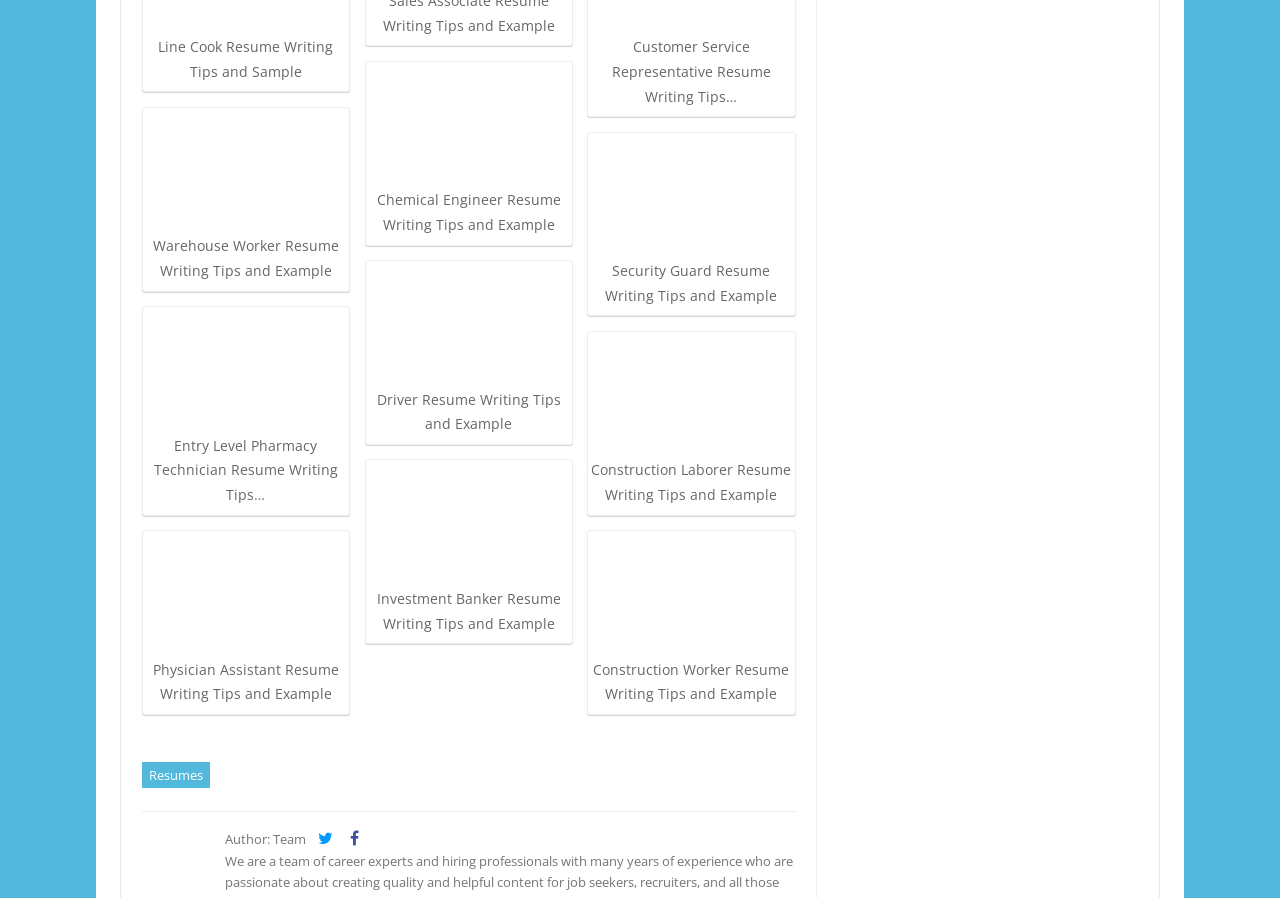What is the profession of the person in the first image?
Please provide a single word or phrase based on the screenshot.

Warehouse worker